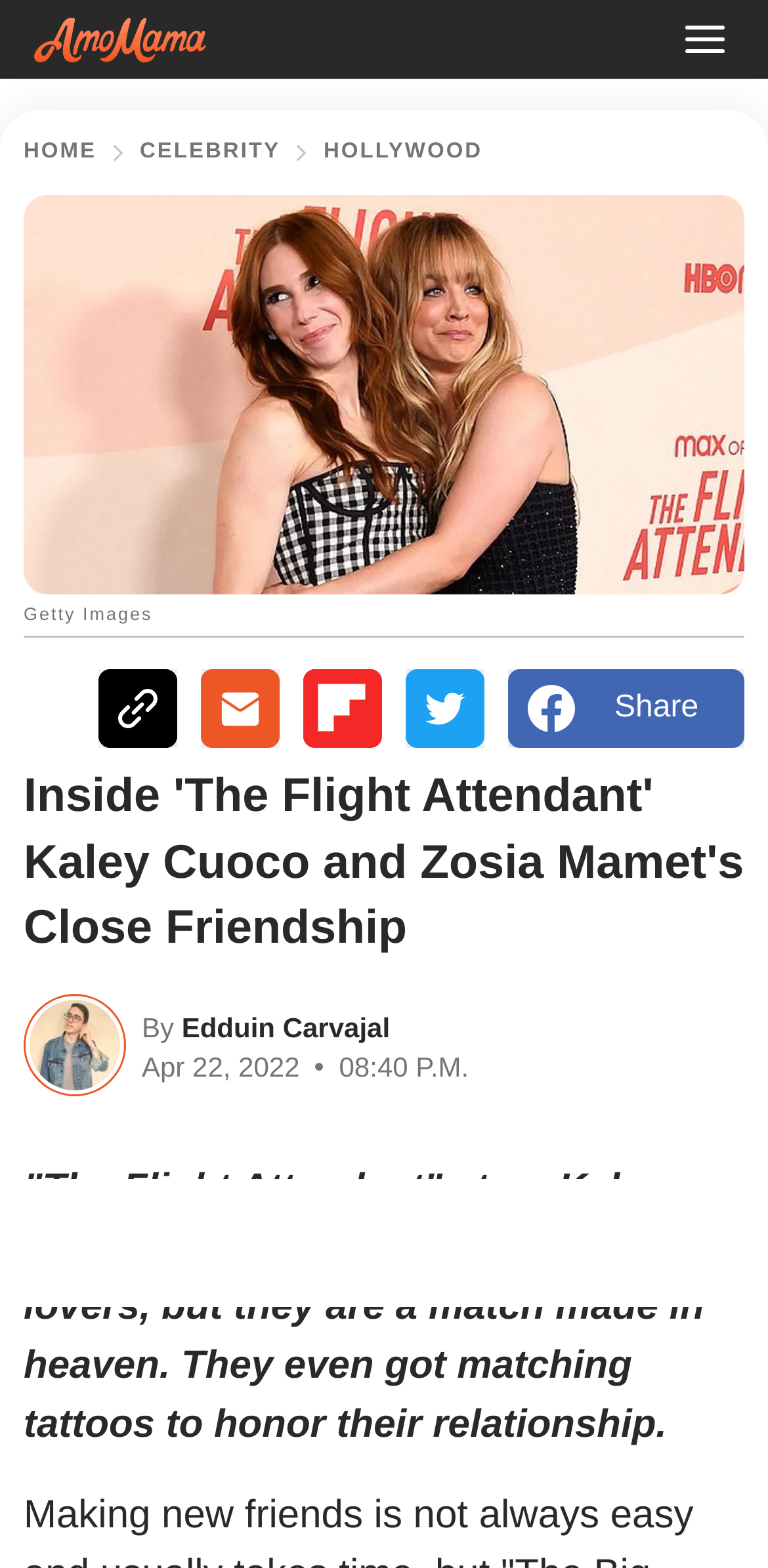Provide an in-depth caption for the elements present on the webpage.

The webpage is an article about the close friendship between Kaley Cuoco and Zosia Mamet, stars of the TV show "The Flight Attendant". At the top left corner, there is a logo image. On the top right corner, there is a menu button. Below the menu button, there are several links to different sections of the website, including "Home", "CELEBRITY", and "HOLLYWOOD". 

To the right of these links, there is a large image from Getty Images. Below this image, there are several social media buttons, including "Link", "Email", "flipboard-icon", "Twitter", and "Facebook Share". Each button has a corresponding image.

The main content of the article starts with a heading that reads "Inside 'The Flight Attendant' Kaley Cuoco and Zosia Mamet's Close Friendship". Below the heading, there is a link to the author's name, Edduin Carvajal, accompanied by a small image. The author's name is also mentioned again in a byline, along with the date and time of publication, "Apr 22, 2022 08:40 P.M.".

The main text of the article is a short paragraph that describes the close friendship between Kaley Cuoco and Zosia Mamet, including the fact that they got matching tattoos to honor their relationship.